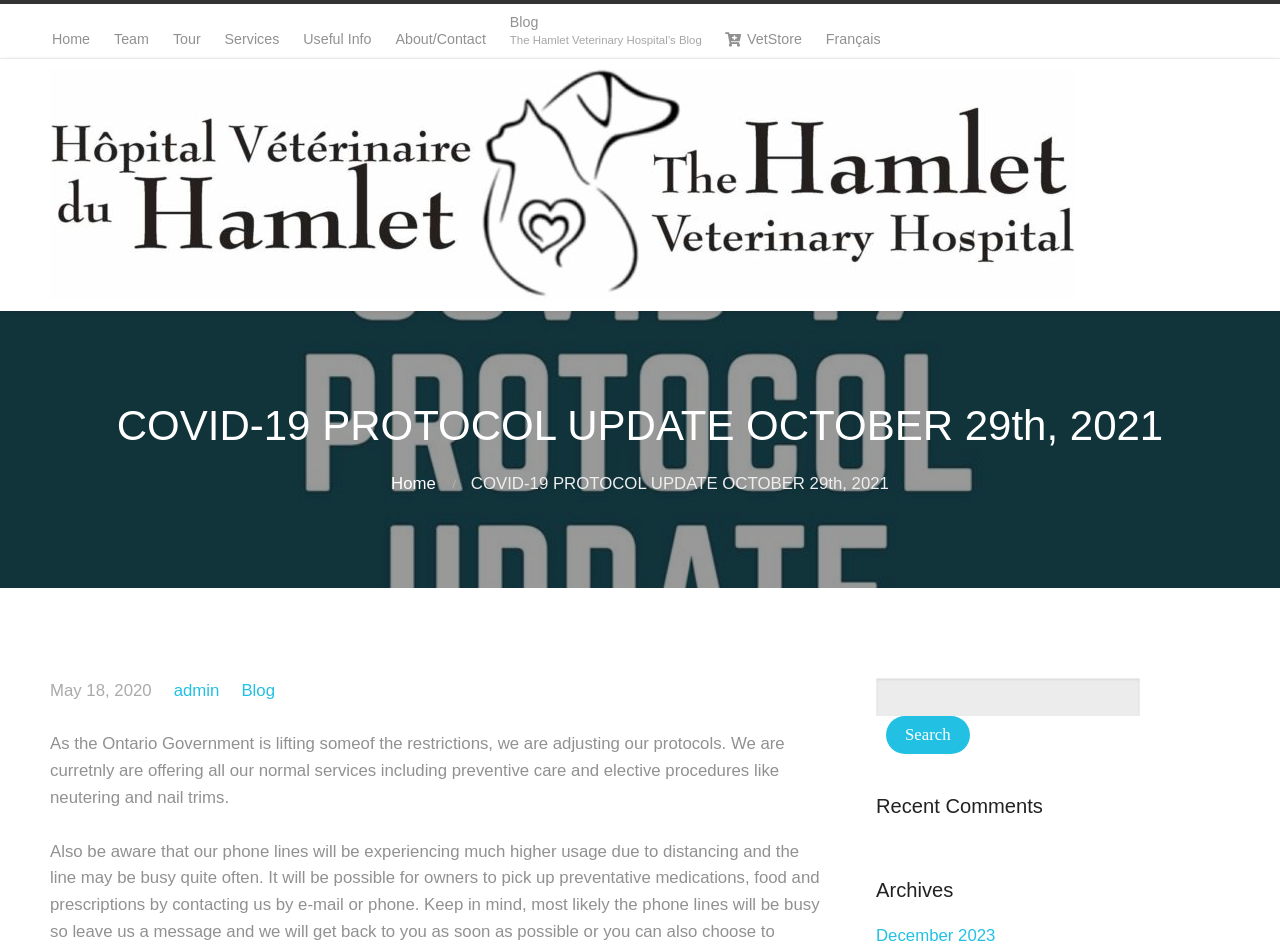Pinpoint the bounding box coordinates of the area that should be clicked to complete the following instruction: "go to home page". The coordinates must be given as four float numbers between 0 and 1, i.e., [left, top, right, bottom].

[0.033, 0.022, 0.078, 0.061]